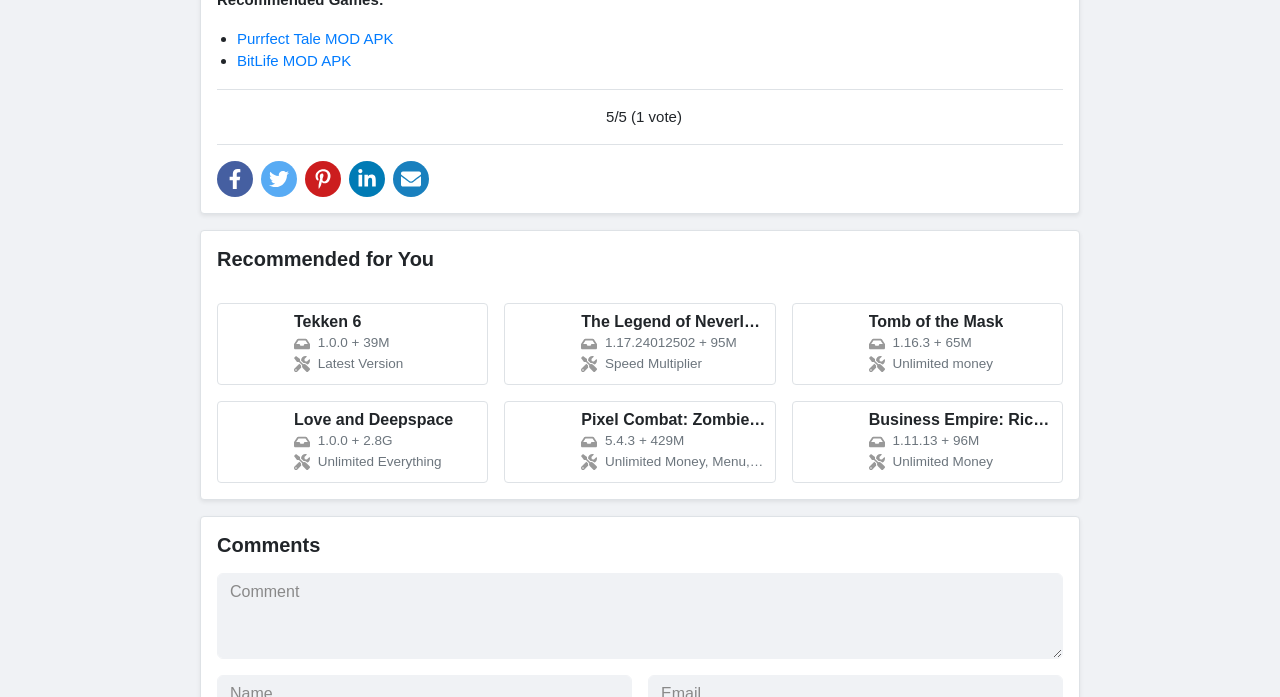Show the bounding box coordinates for the element that needs to be clicked to execute the following instruction: "Type in the comment box". Provide the coordinates in the form of four float numbers between 0 and 1, i.e., [left, top, right, bottom].

[0.17, 0.822, 0.83, 0.946]